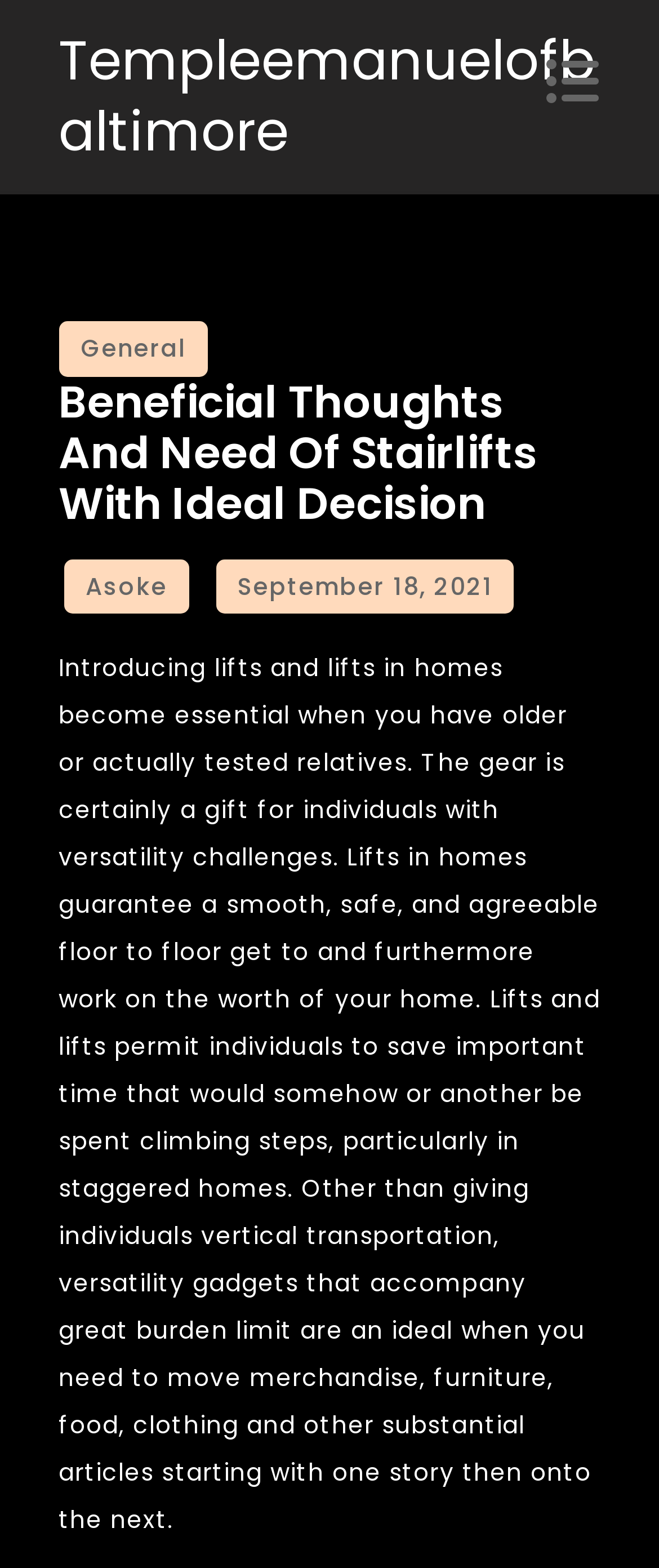Please extract the webpage's main title and generate its text content.

Beneficial Thoughts And Need Of Stairlifts With Ideal Decision